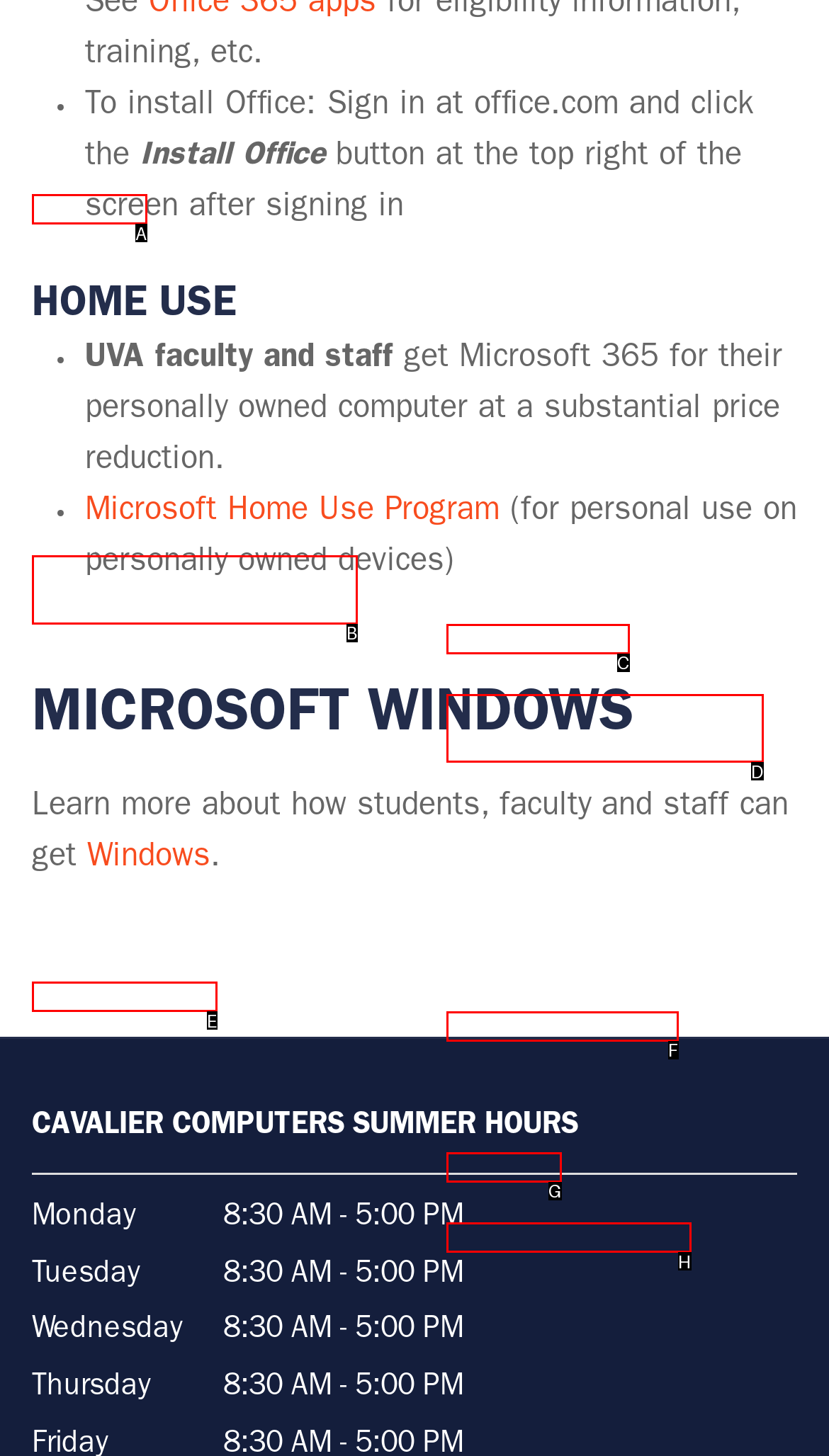Identify the HTML element that corresponds to the description: 434-924-3475
Provide the letter of the matching option from the given choices directly.

C